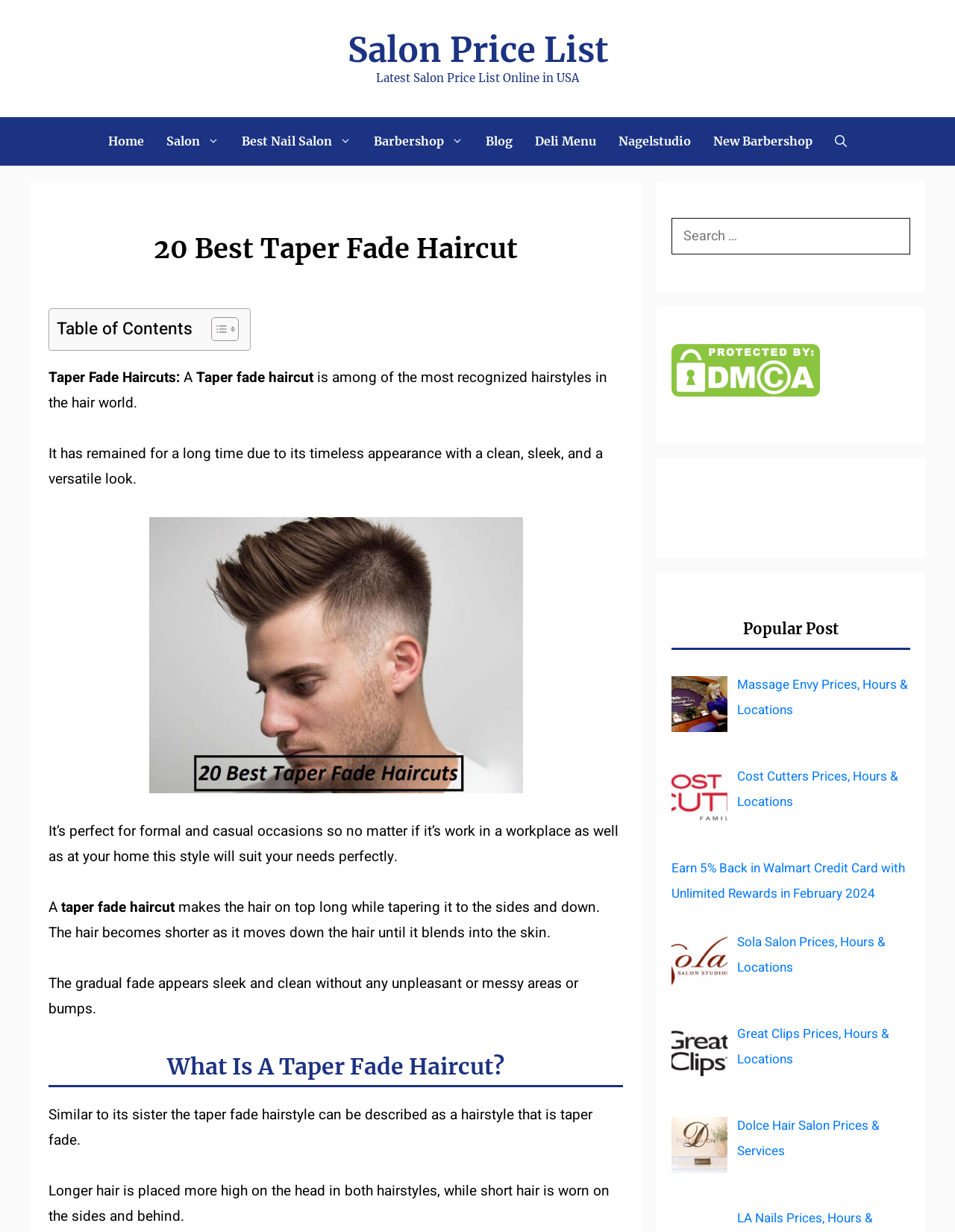What is the purpose of the 'Toggle Table of Content' button?
Kindly answer the question with as much detail as you can.

The 'Toggle Table of Content' button is located next to the 'Table of Contents' text, and it is likely that clicking this button will show or hide the table of contents, allowing users to easily navigate the webpage.